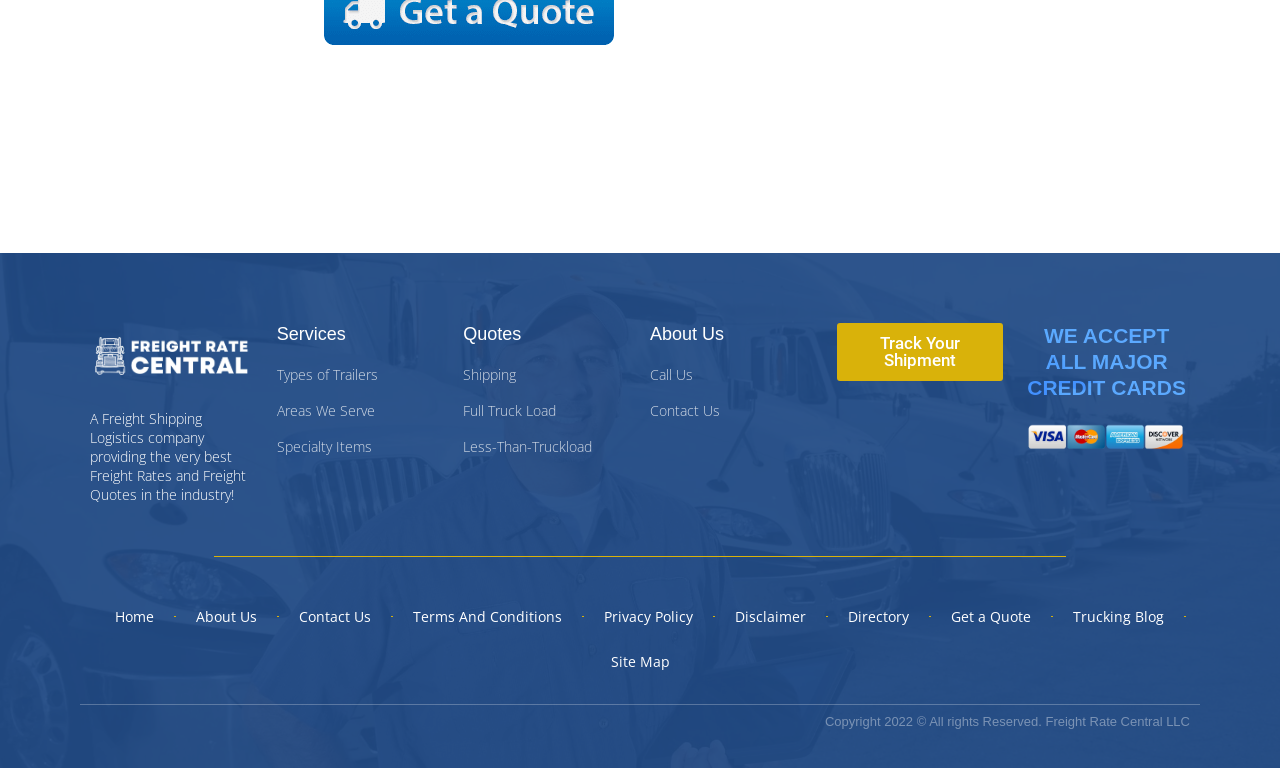Please identify the bounding box coordinates of the area that needs to be clicked to follow this instruction: "Call Us".

[0.508, 0.475, 0.638, 0.5]